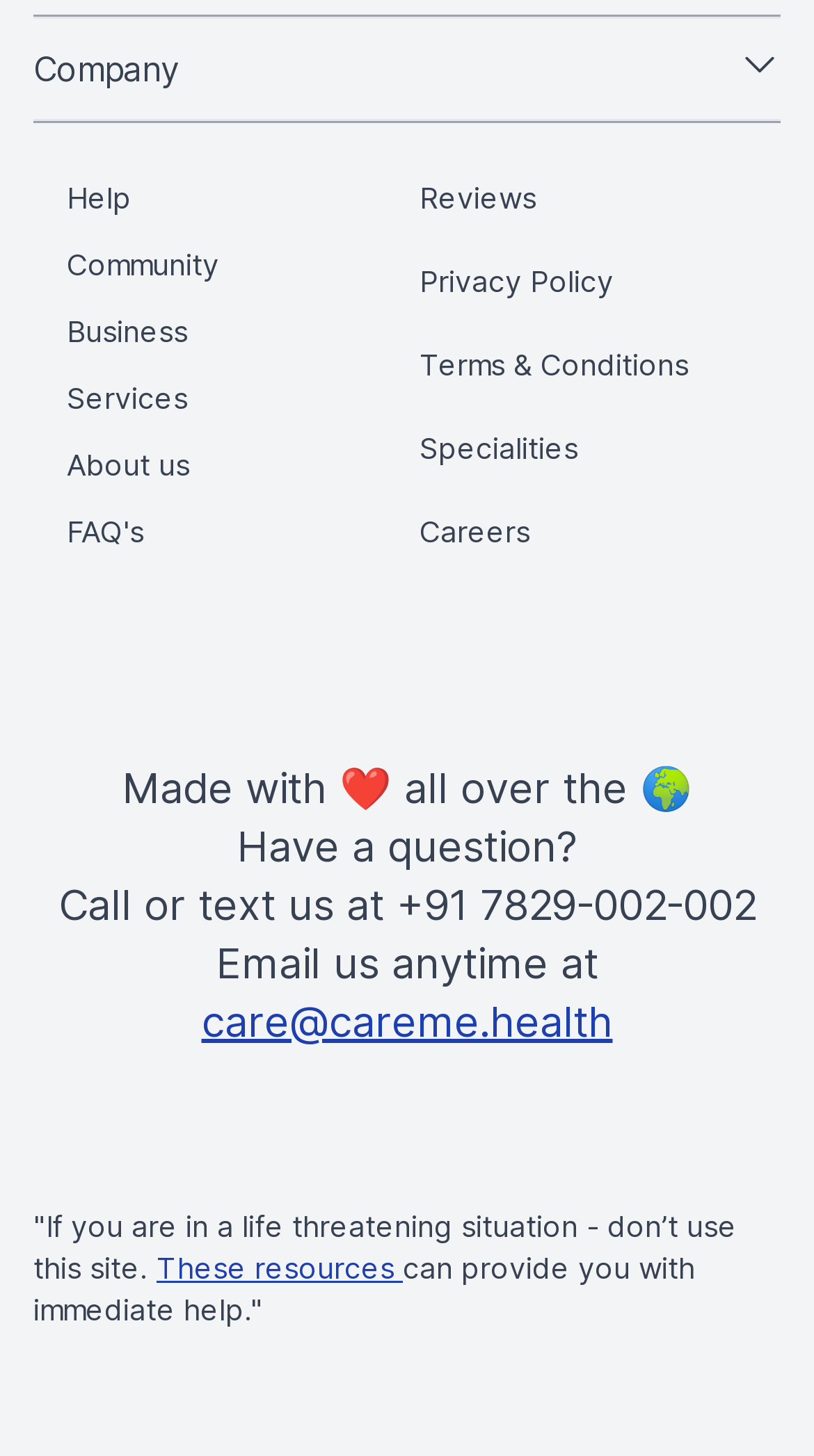Identify the bounding box coordinates of the region that needs to be clicked to carry out this instruction: "Follow on Twitter". Provide these coordinates as four float numbers ranging from 0 to 1, i.e., [left, top, right, bottom].

[0.197, 0.751, 0.282, 0.805]